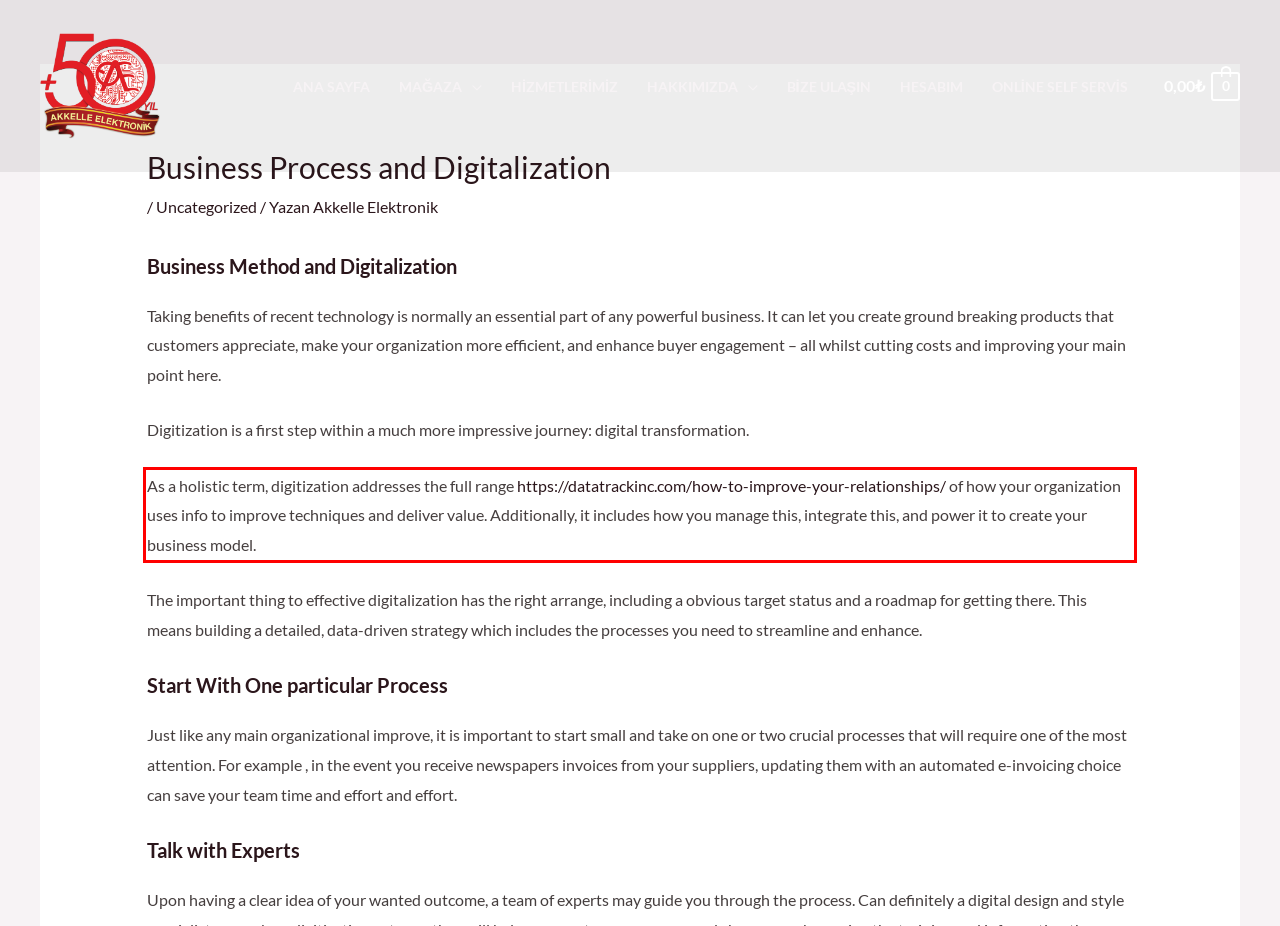You are looking at a screenshot of a webpage with a red rectangle bounding box. Use OCR to identify and extract the text content found inside this red bounding box.

As a holistic term, digitization addresses the full range https://datatrackinc.com/how-to-improve-your-relationships/ of how your organization uses info to improve techniques and deliver value. Additionally, it includes how you manage this, integrate this, and power it to create your business model.